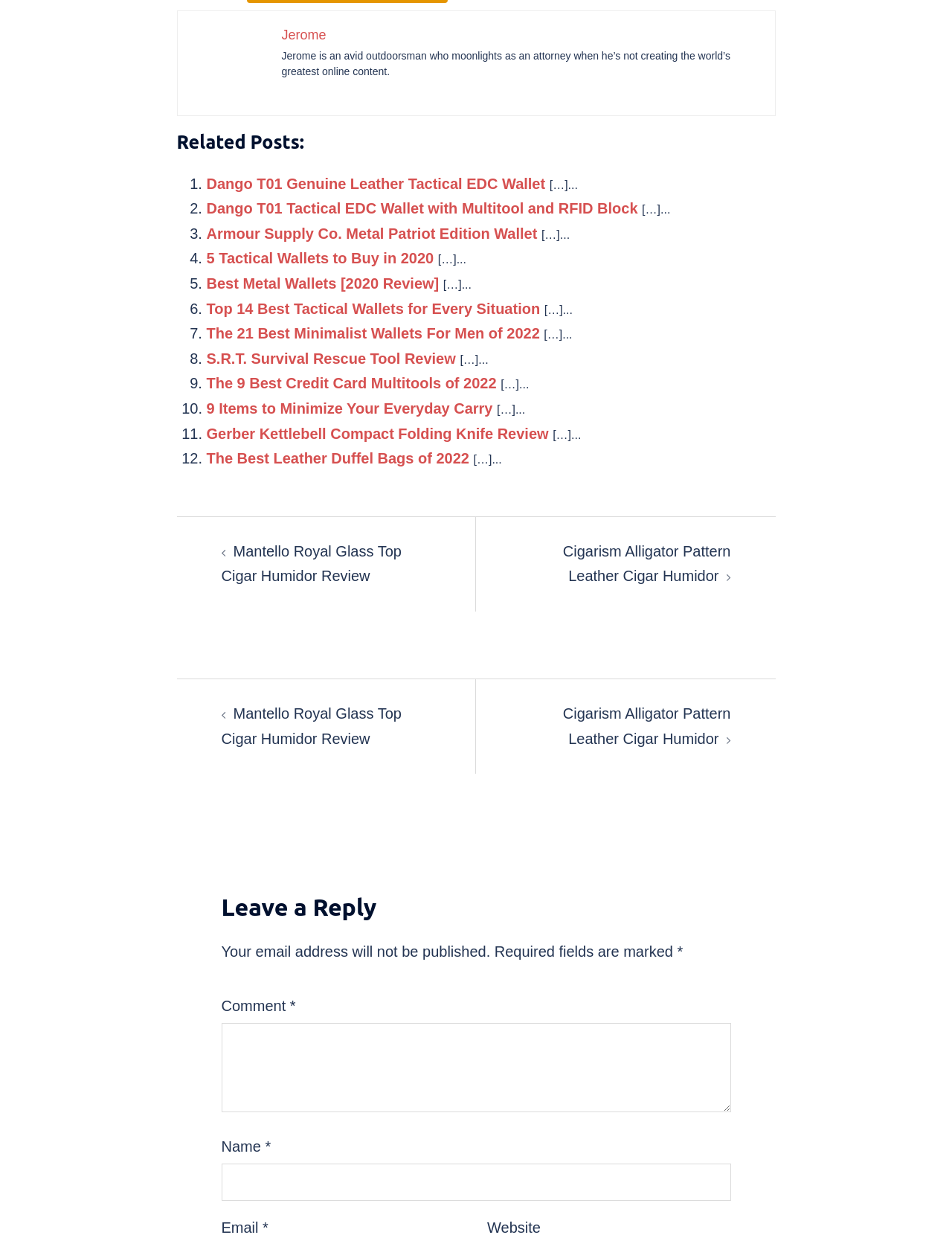What is Jerome's profession?
Using the visual information, answer the question in a single word or phrase.

attorney